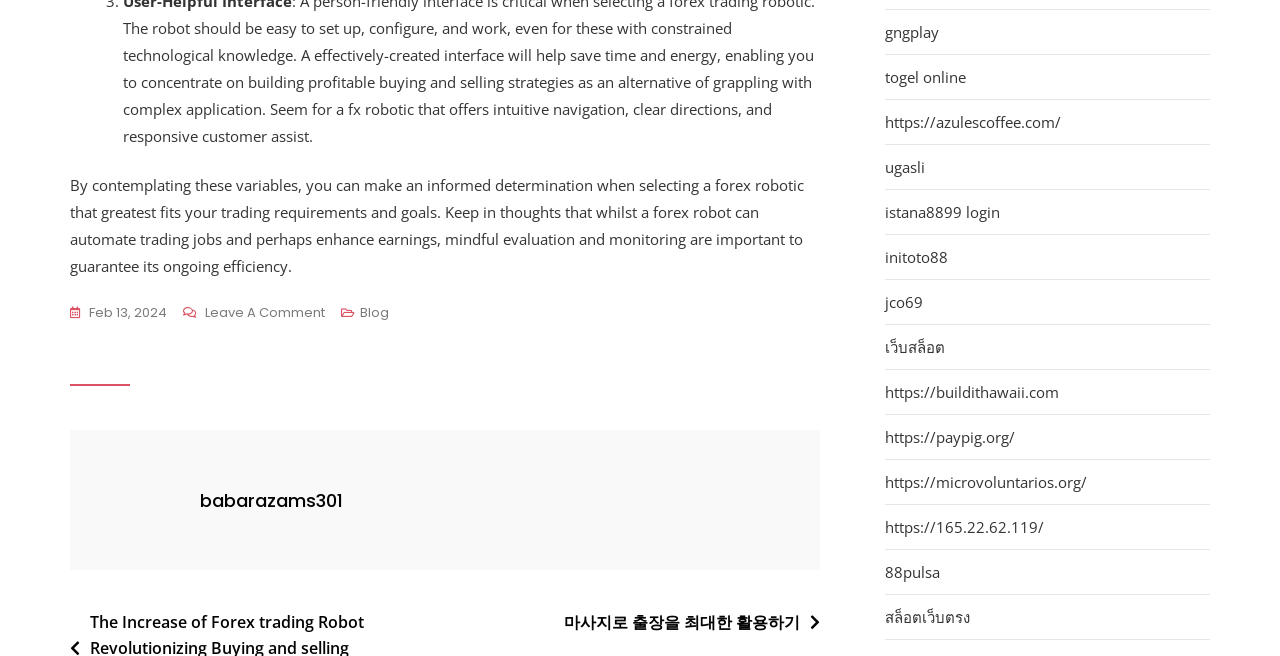From the details in the image, provide a thorough response to the question: What is the date mentioned in the article?

The date can be found in the link element with ID 1665, which contains the text 'Feb 13, 2024'. This date is likely related to the publication or update of the article.